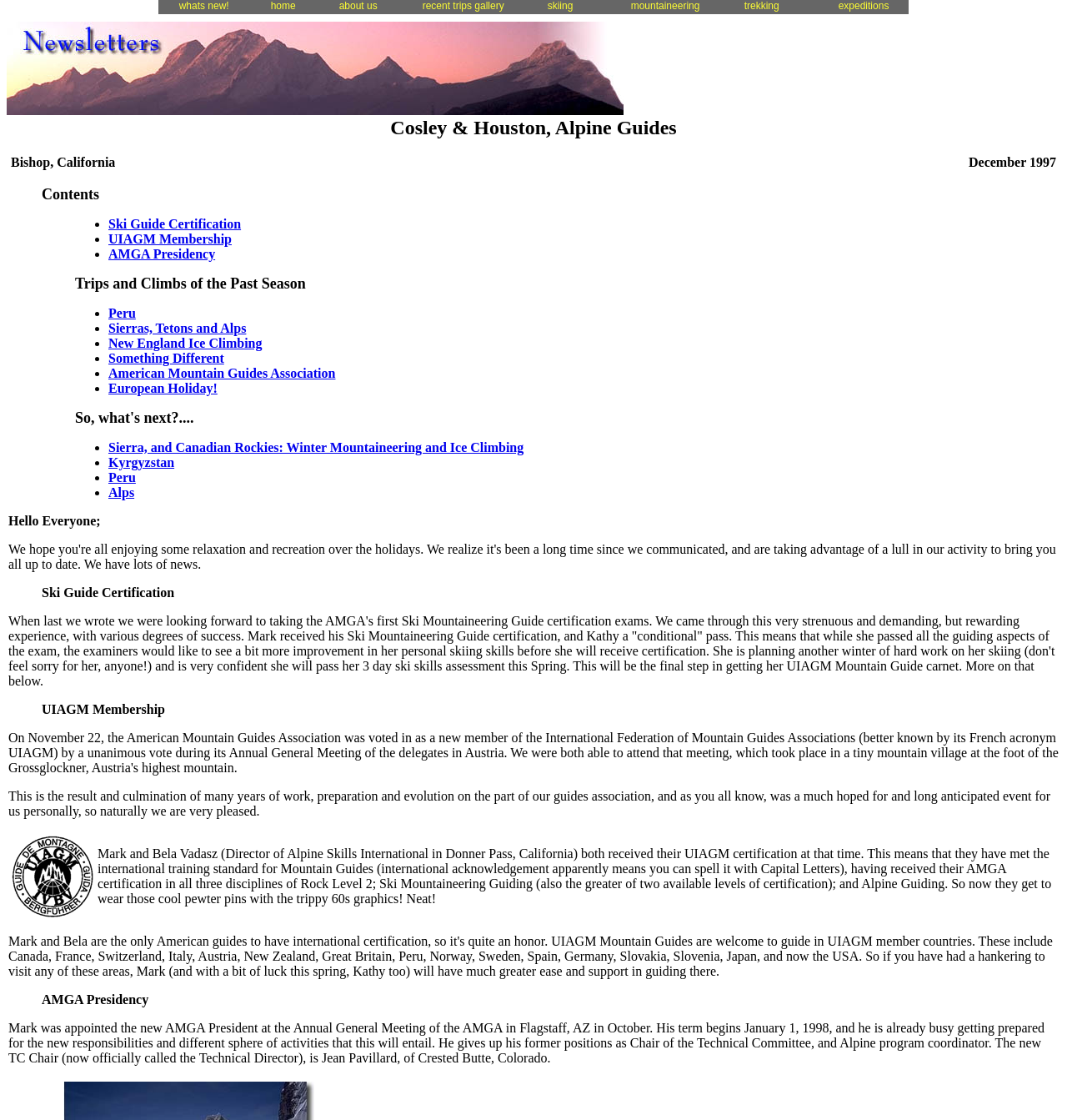Find the bounding box of the web element that fits this description: "UIAGM Membership".

[0.102, 0.207, 0.217, 0.22]